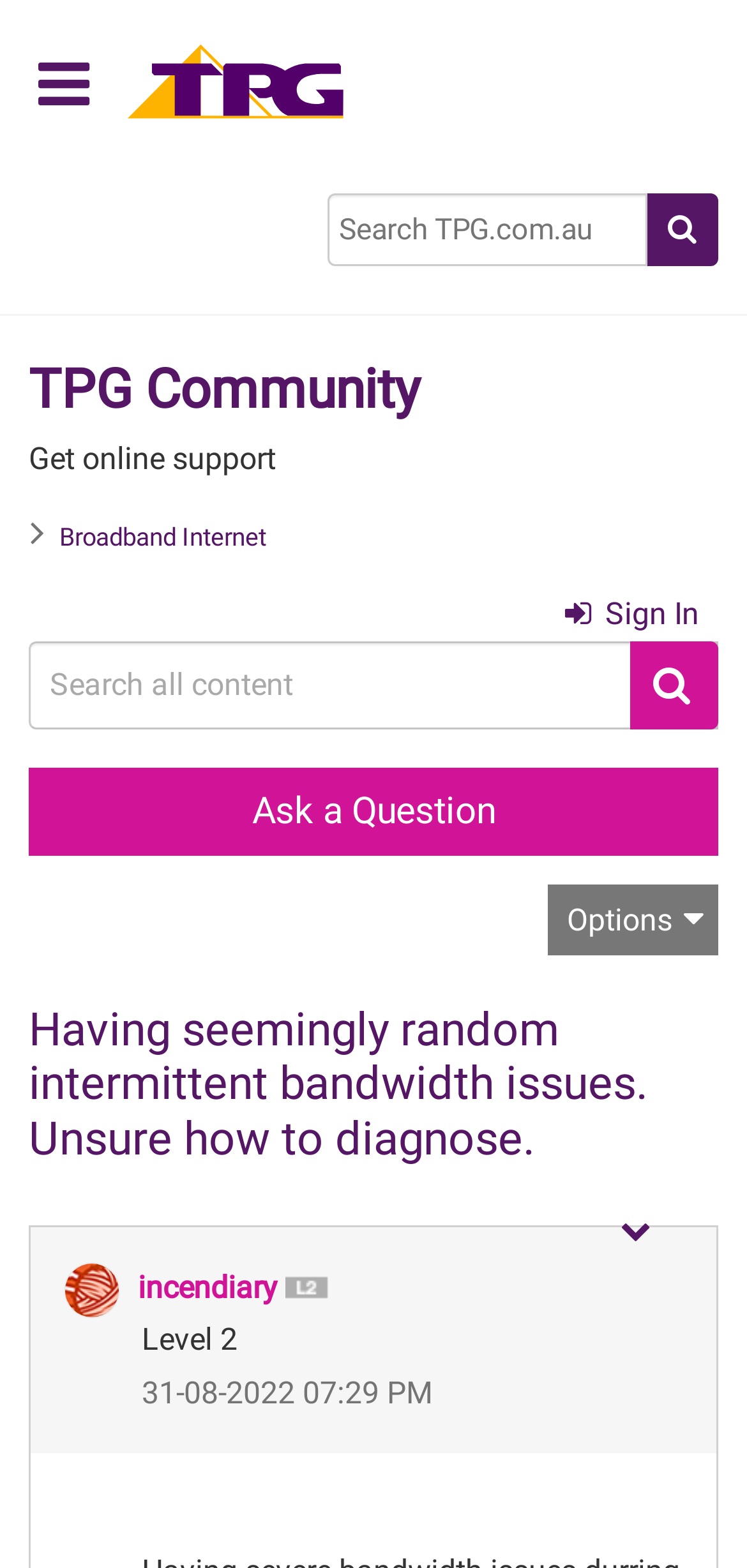Give a succinct answer to this question in a single word or phrase: 
What is the topic of the post?

bandwidth issues